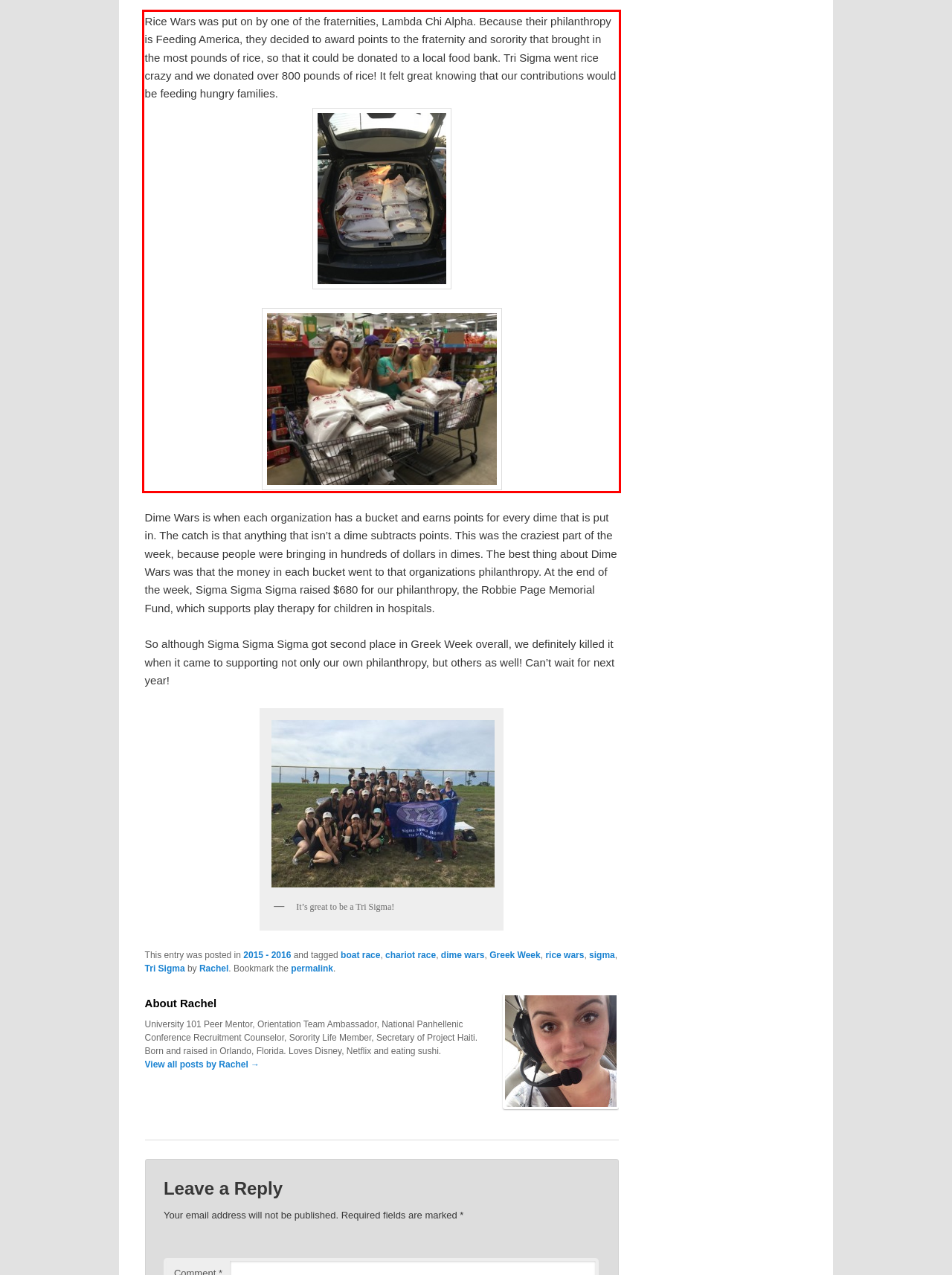You have a webpage screenshot with a red rectangle surrounding a UI element. Extract the text content from within this red bounding box.

Rice Wars was put on by one of the fraternities, Lambda Chi Alpha. Because their philanthropy is Feeding America, they decided to award points to the fraternity and sorority that brought in the most pounds of rice, so that it could be donated to a local food bank. Tri Sigma went rice crazy and we donated over 800 pounds of rice! It felt great knowing that our contributions would be feeding hungry families.